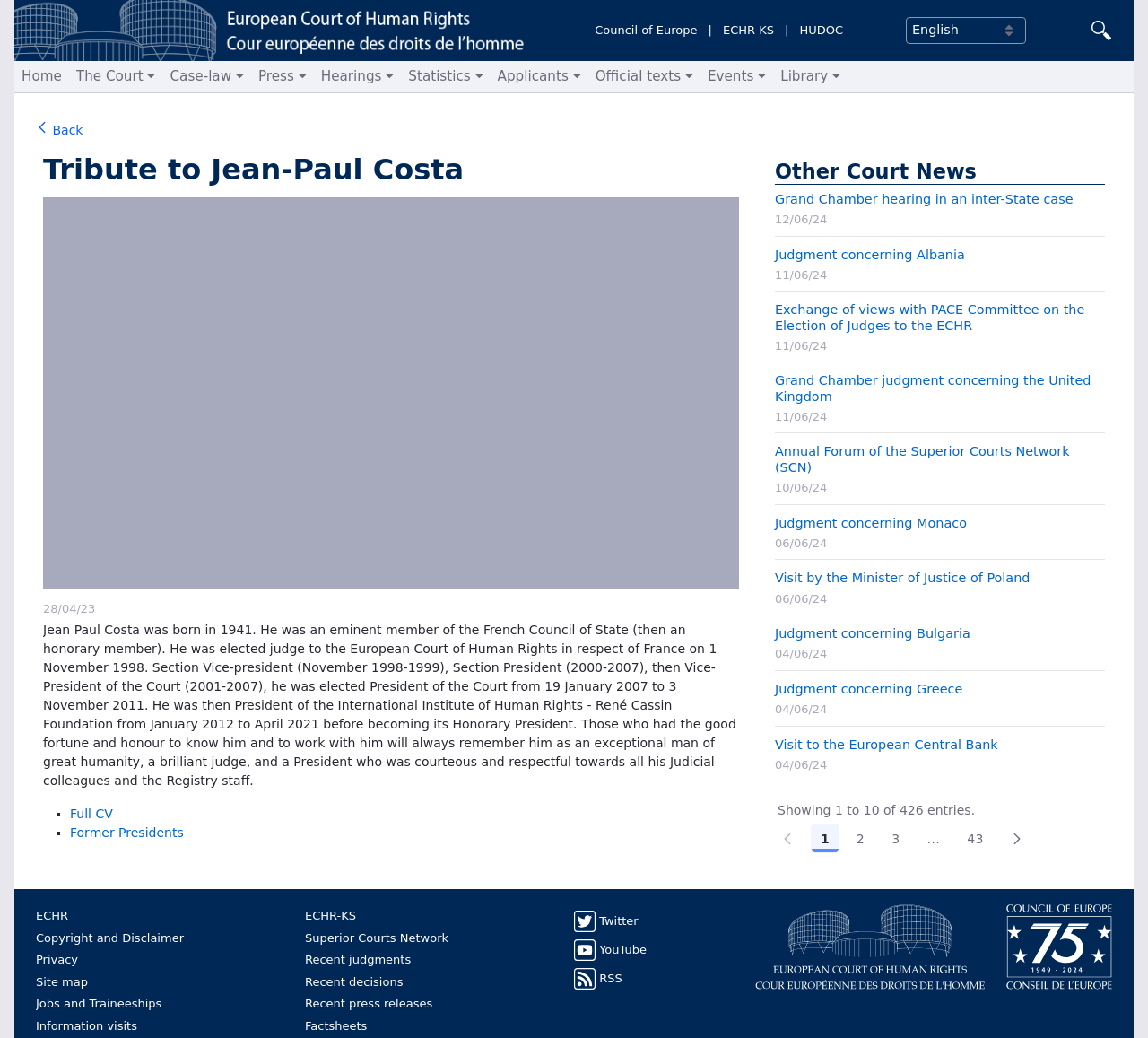What is the name of the person being tributed?
Please provide a comprehensive answer based on the details in the screenshot.

The webpage is a tribute to Jean-Paul Costa, and his name is mentioned in the heading 'Tribute to Jean-Paul Costa'.